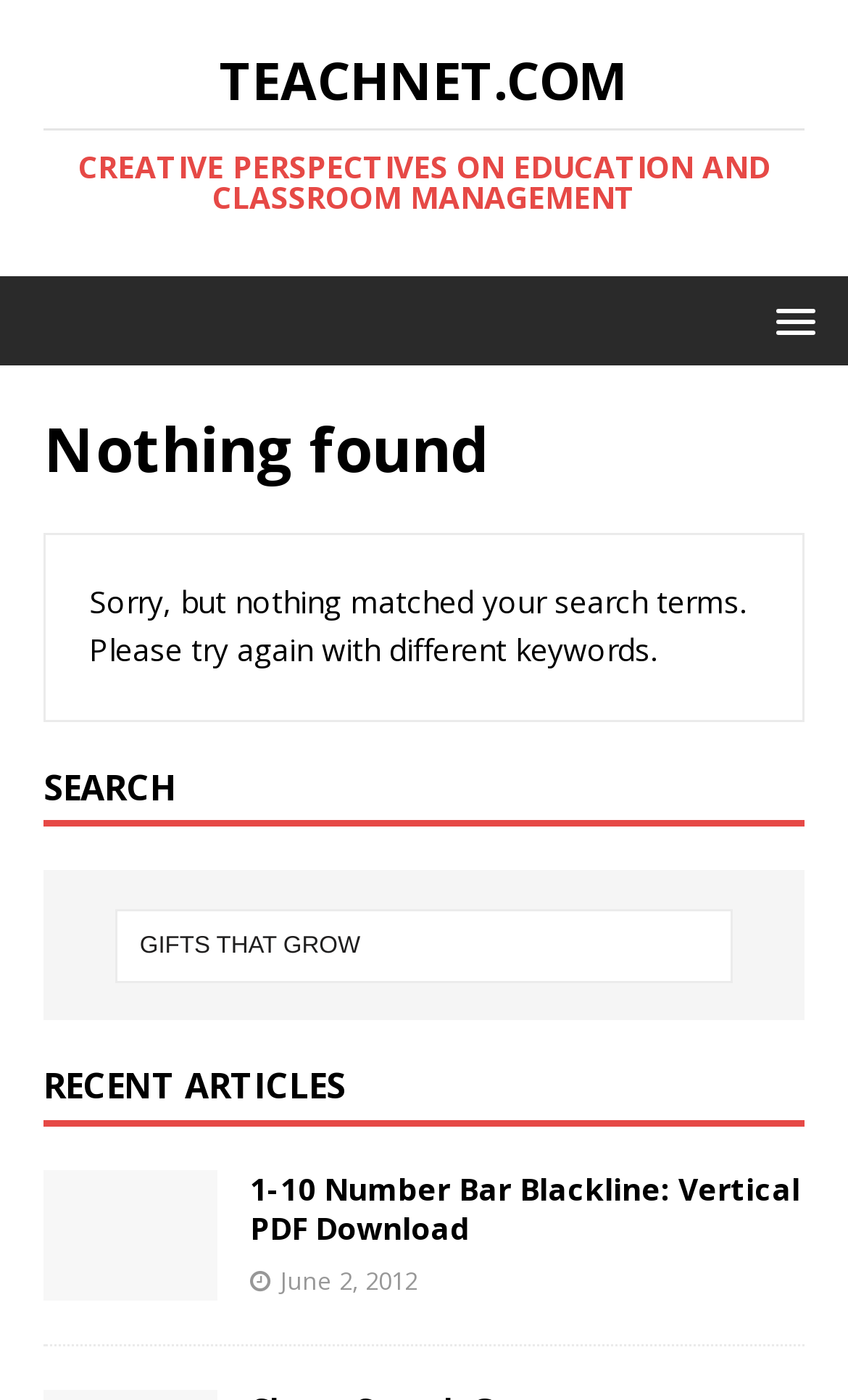Carefully examine the image and provide an in-depth answer to the question: What is the search result for?

I found the search box with the text 'Search for:' and the input field contains the text 'GIFTS THAT GROW', which suggests that the user searched for 'GIFTS THAT GROW' and the webpage is displaying the search results.